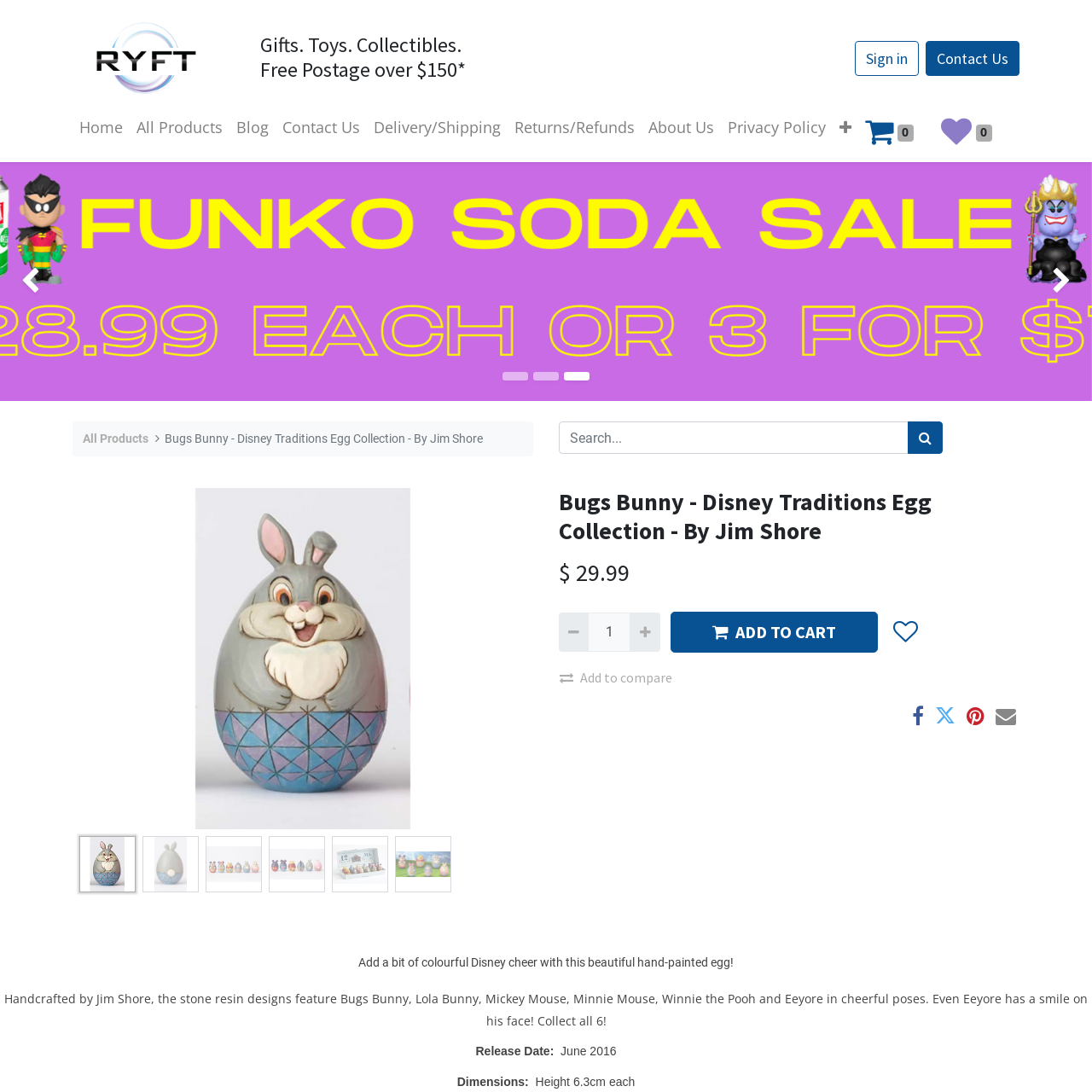Please specify the bounding box coordinates for the clickable region that will help you carry out the instruction: "Search for products".

[0.512, 0.386, 0.863, 0.416]